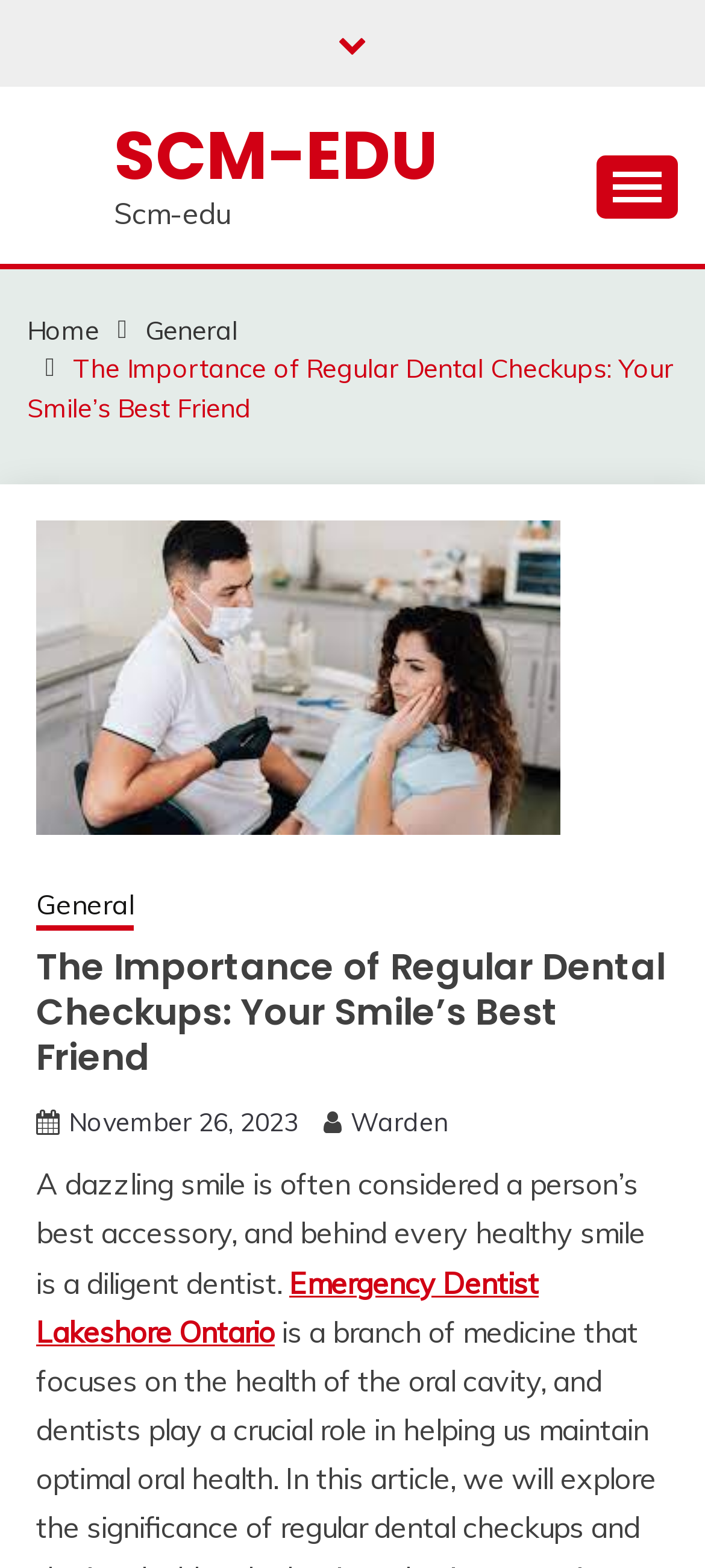Identify and provide the bounding box coordinates of the UI element described: "alt="Aaron Meyer Law"". The coordinates should be formatted as [left, top, right, bottom], with each number being a float between 0 and 1.

None